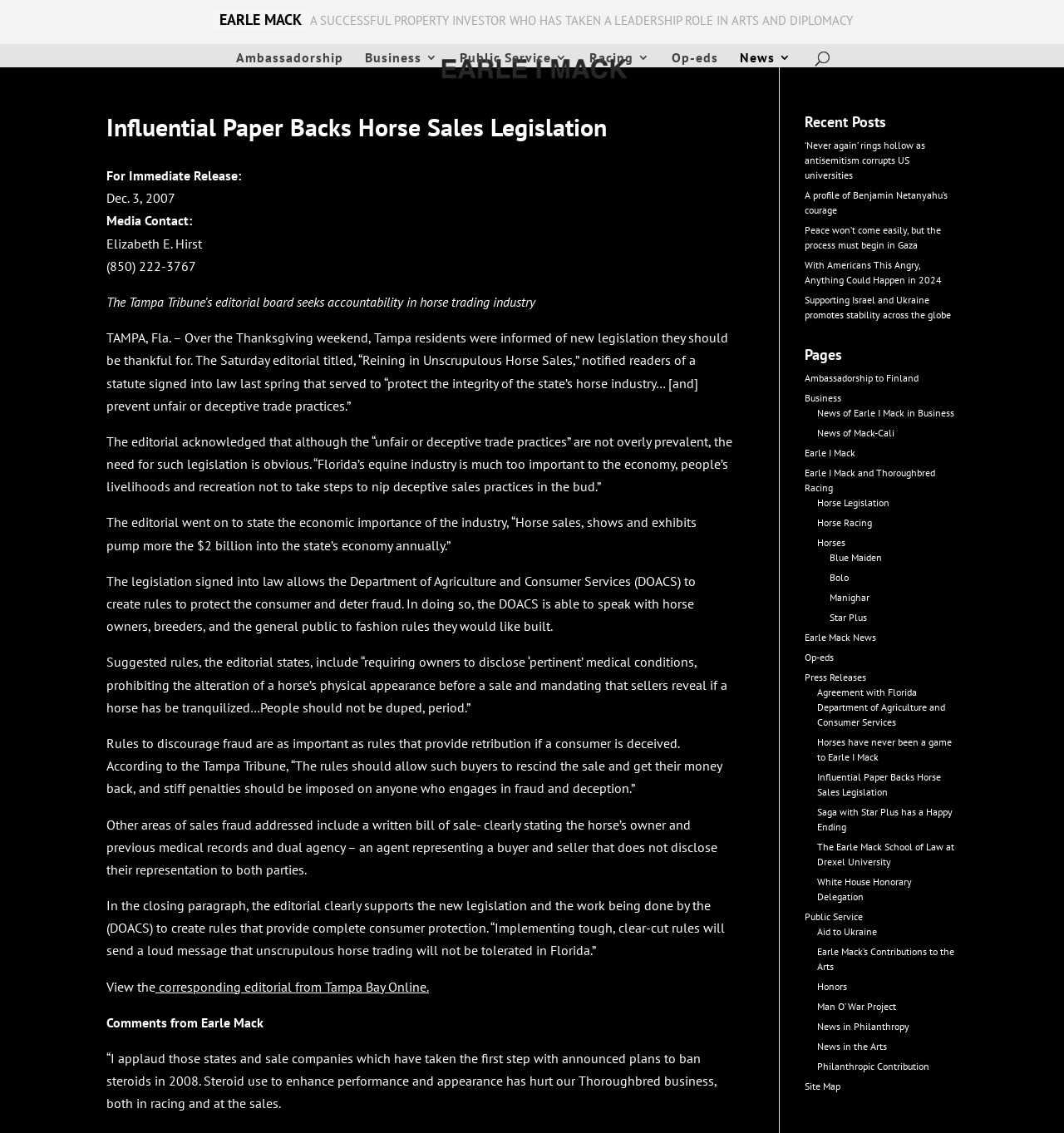What is the name of the newspaper that published an editorial supporting the new legislation?
Answer with a single word or phrase by referring to the visual content.

The Tampa Tribune